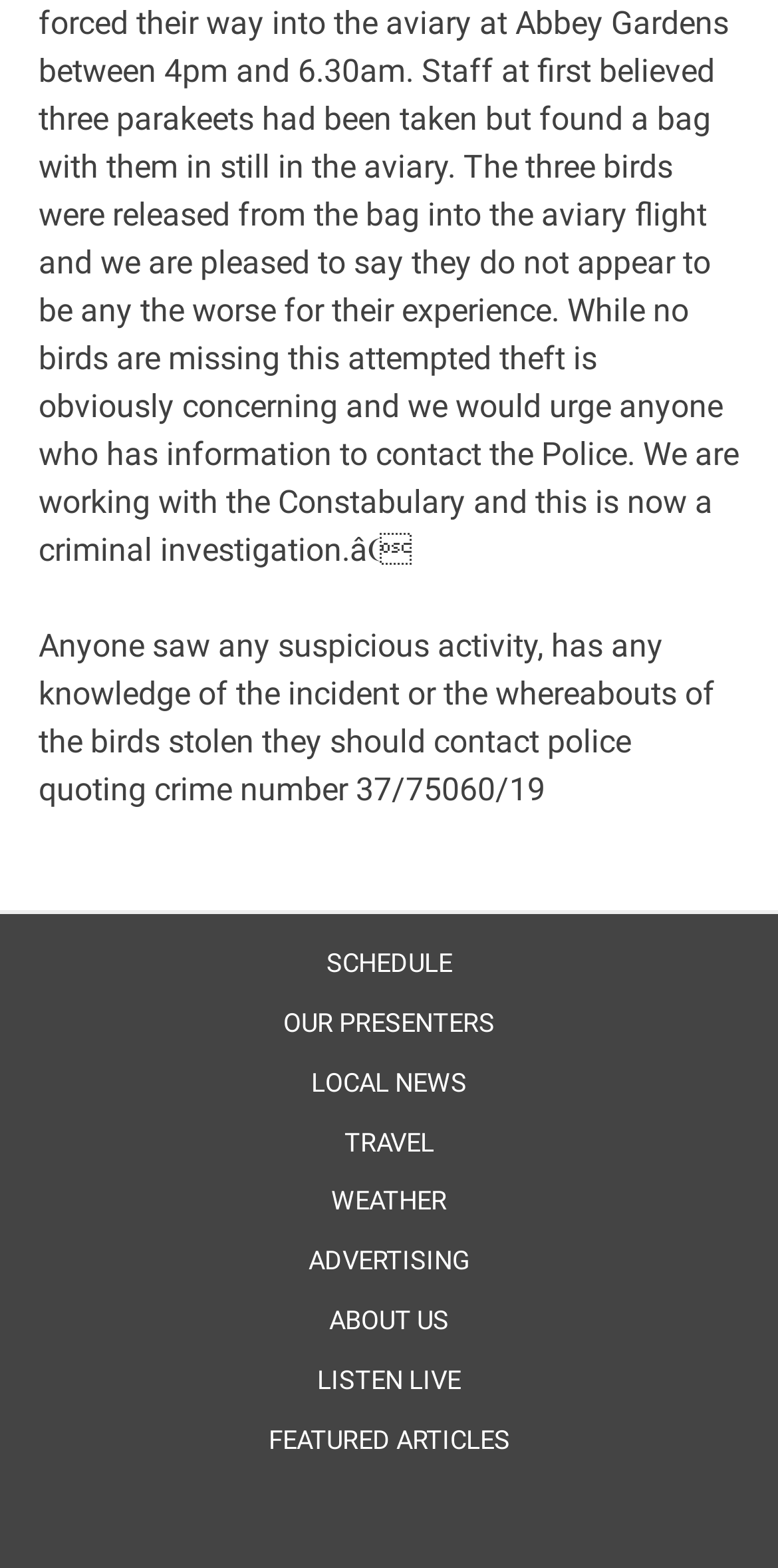Please identify the bounding box coordinates of the element that needs to be clicked to execute the following command: "Listen live". Provide the bounding box using four float numbers between 0 and 1, formatted as [left, top, right, bottom].

[0.374, 0.866, 0.626, 0.895]